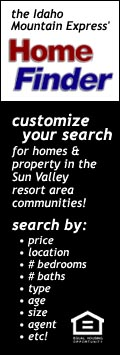Generate an in-depth description of the visual content.

The image features an advertisement from the Idaho Mountain Express promoting their "Home Finder" service. The header prominently displays the publication’s name alongside the phrase "Home Finder," indicating a focus on real estate. Below this, a call to action encourages potential customers to customize their search for homes and properties specifically in the Sun Valley resort area communities. The text outlines various search criteria, including price, location, number of bedrooms and baths, property type, size, age, and agent, inviting users to explore multiple options tailored to their needs. This advertisement effectively connects readers with real estate opportunities in a desirable location, highlighting the benefits of personalized searching for prospective homebuyers.